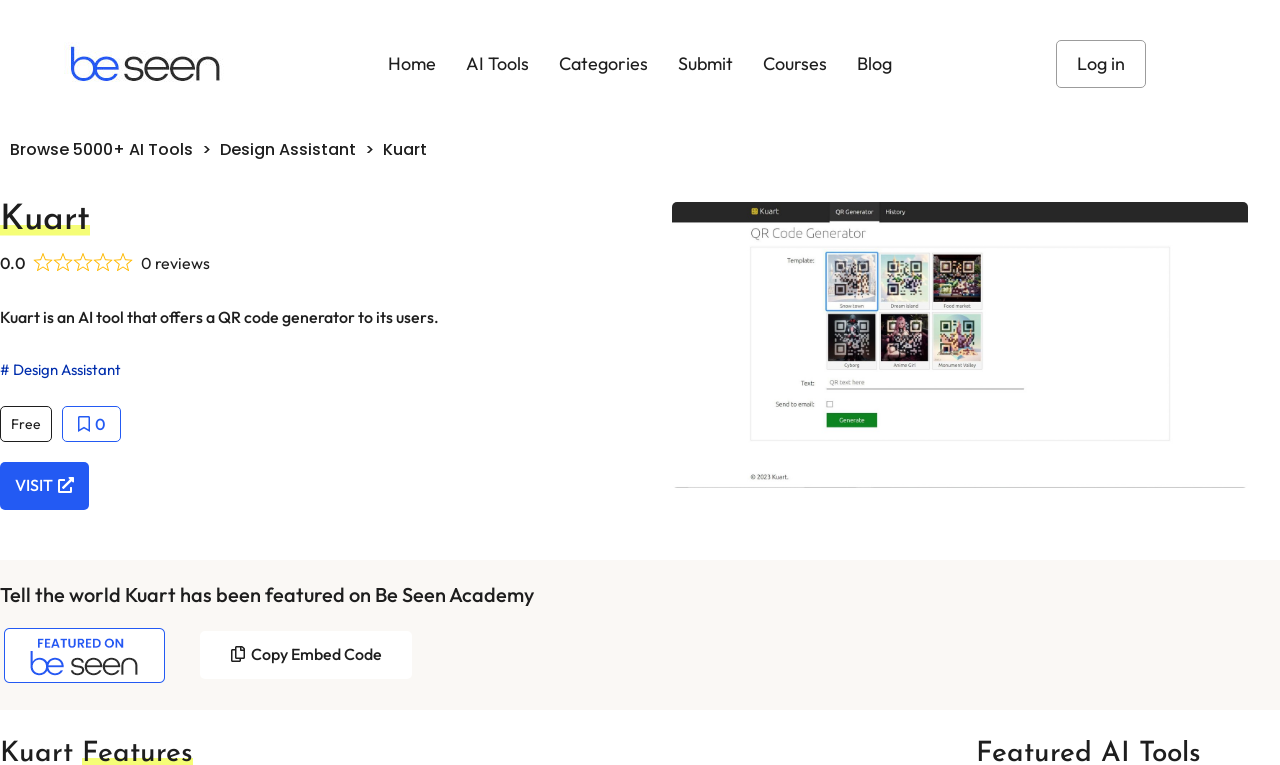Select the bounding box coordinates of the element I need to click to carry out the following instruction: "Log in".

[0.826, 0.054, 0.894, 0.114]